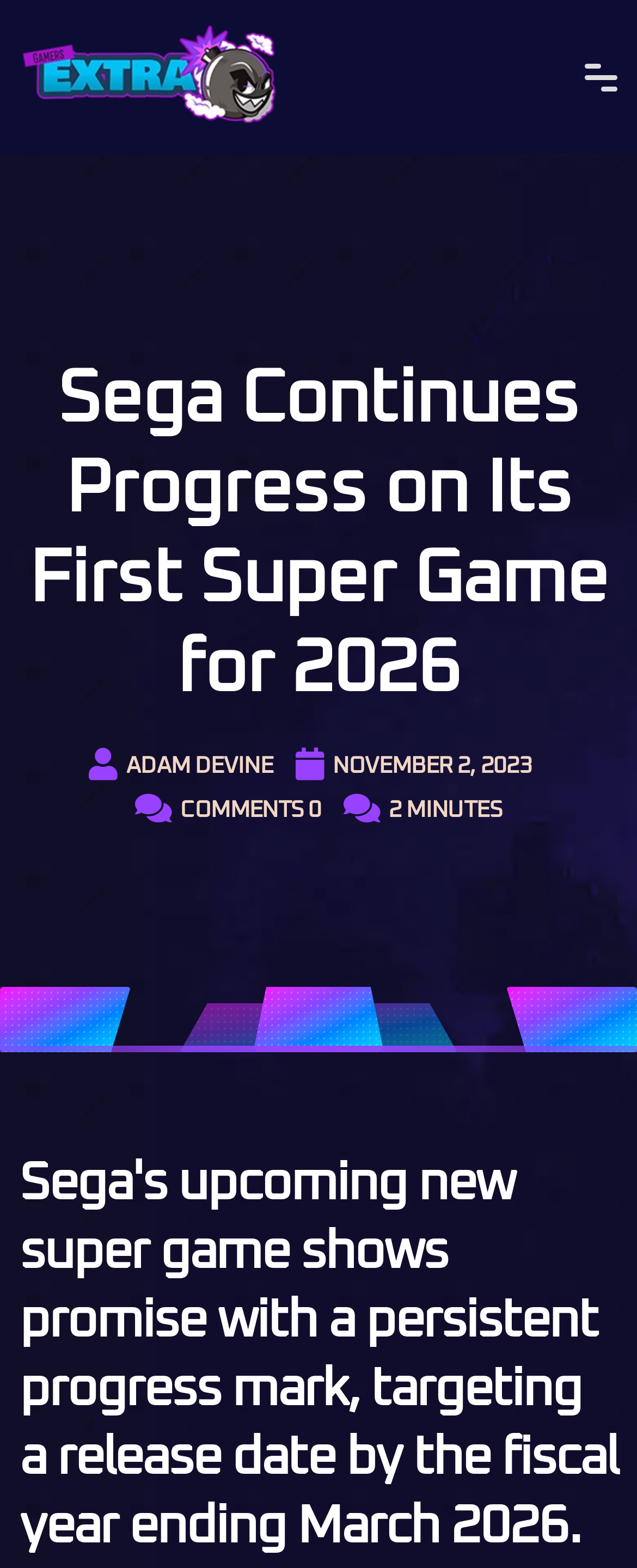What is the logo of the website?
Look at the webpage screenshot and answer the question with a detailed explanation.

The logo of the website can be found by looking at the image element with the text 'GamersExtra Logo'. This is likely to be the logo of the website.